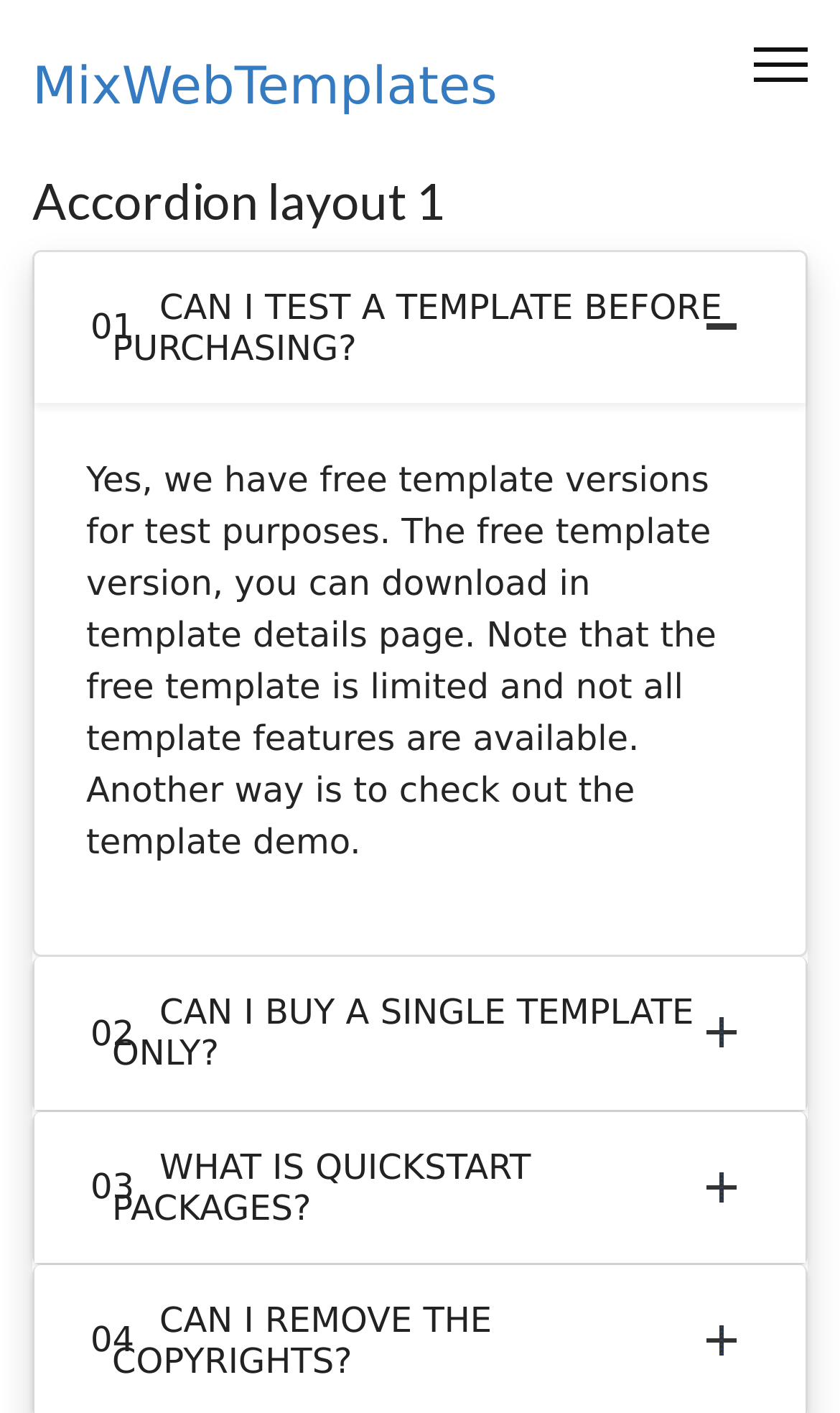Can copyrights be removed?
Please use the image to deliver a detailed and complete answer.

The FAQ 'CAN I REMOVE THE COPYRIGHTS?' is listed, but its answer is not provided on this webpage. Therefore, it is not specified whether copyrights can be removed or not.